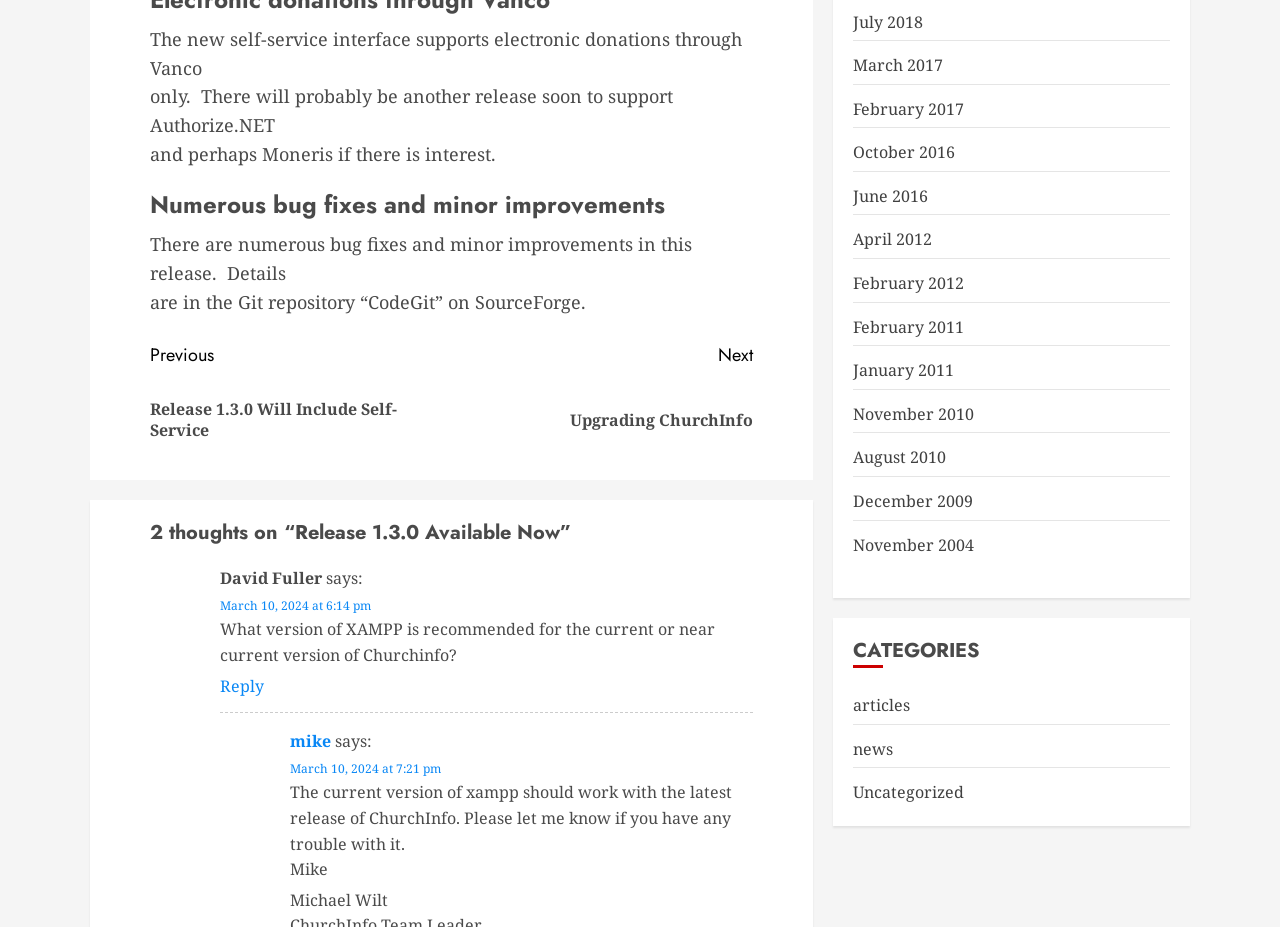What is the recommended version of XAMPP for ChurchInfo?
Look at the image and respond with a one-word or short phrase answer.

the current version